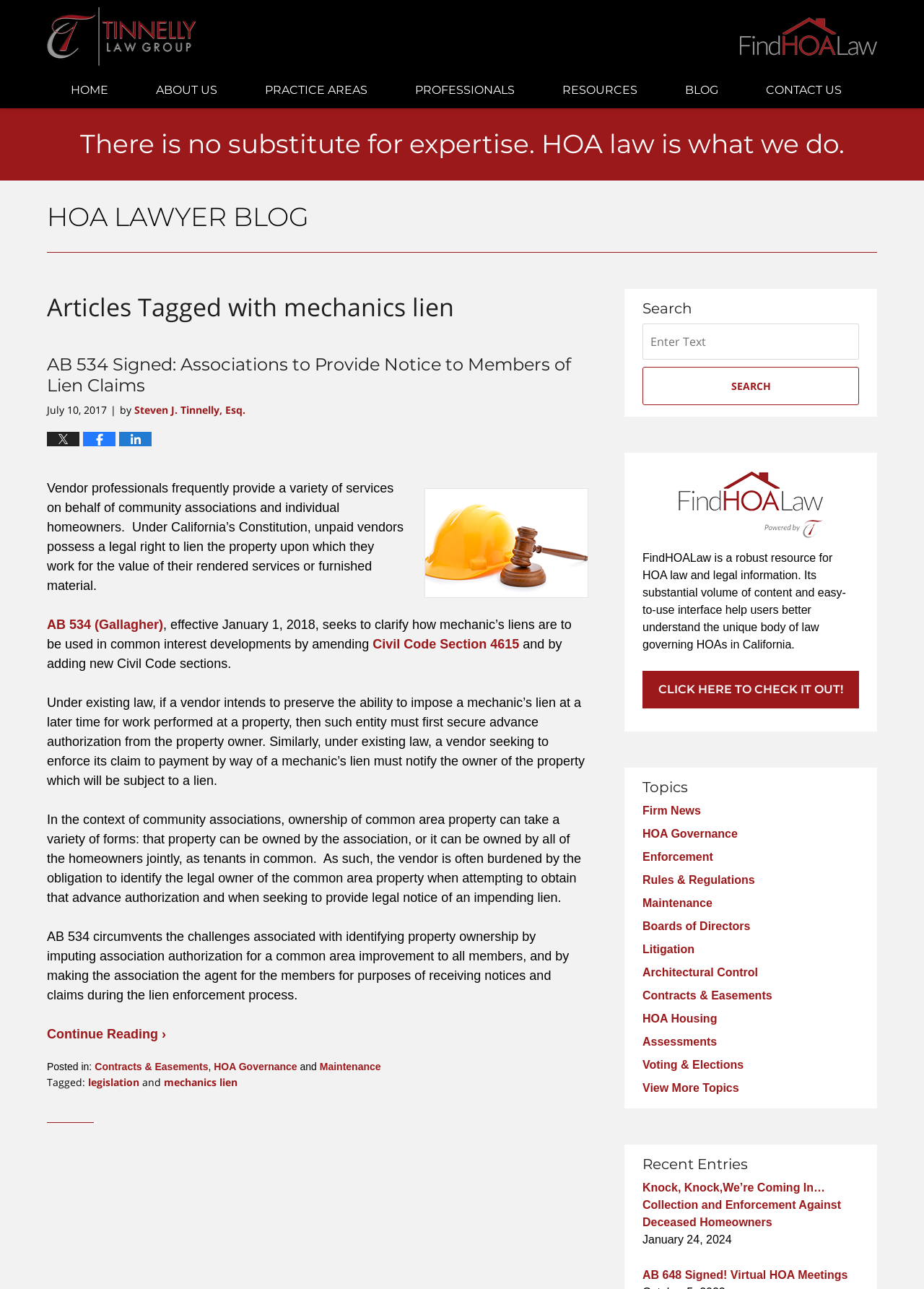Find the bounding box coordinates of the element I should click to carry out the following instruction: "View more topics".

[0.695, 0.839, 0.8, 0.849]